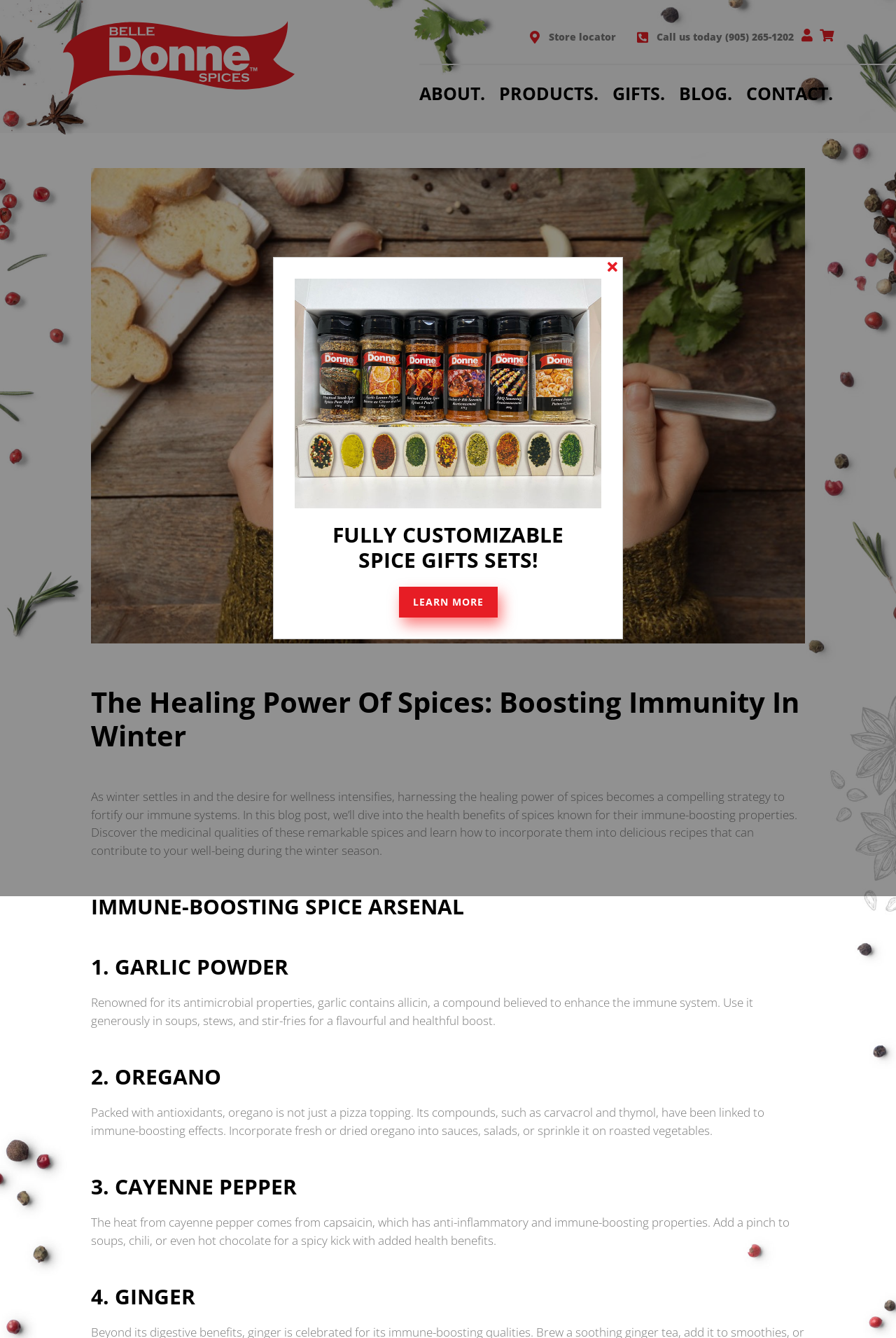Determine the bounding box coordinates of the clickable region to execute the instruction: "Learn more about customizable spice gifts sets". The coordinates should be four float numbers between 0 and 1, denoted as [left, top, right, bottom].

[0.445, 0.439, 0.555, 0.462]